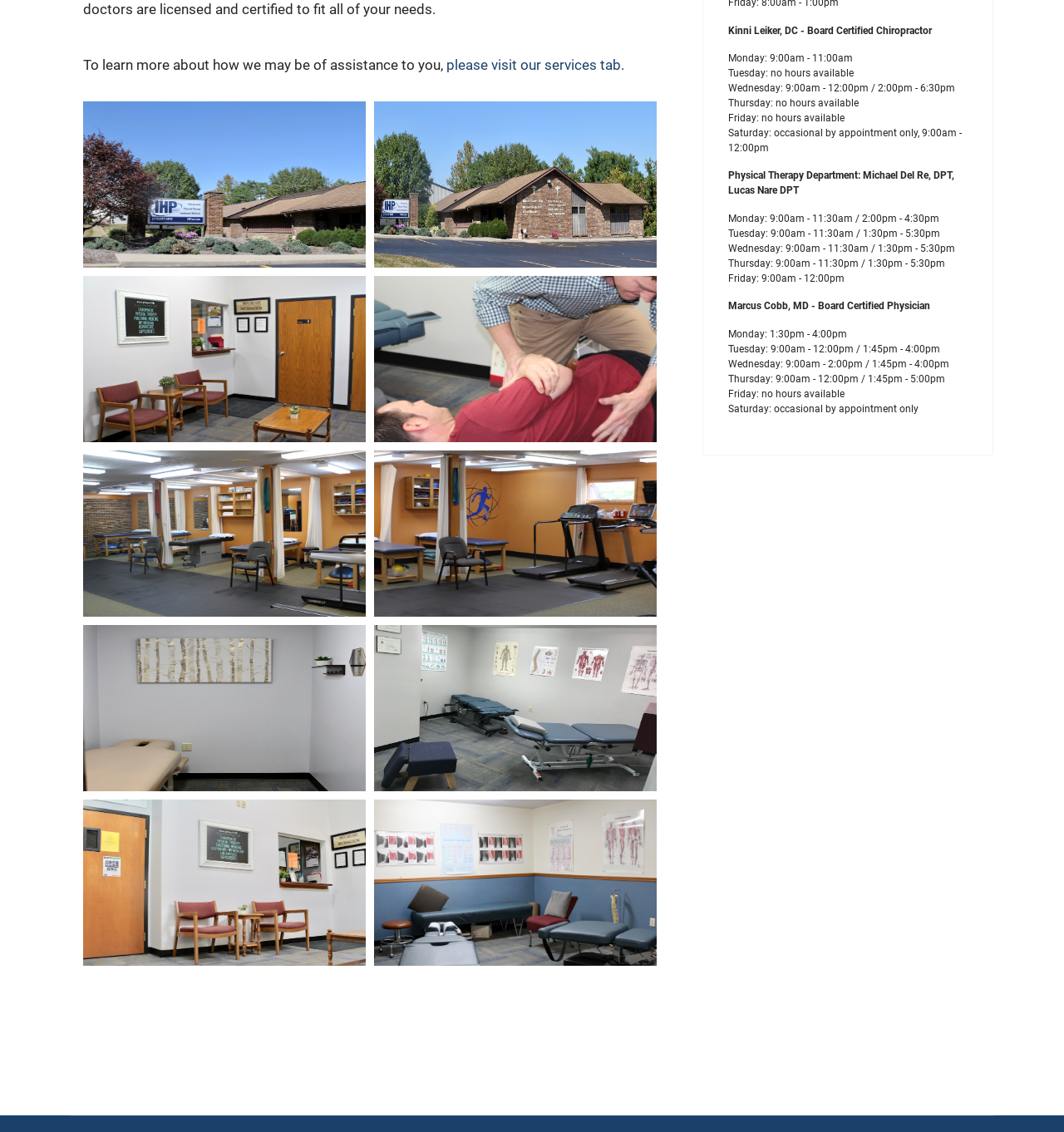Find the bounding box coordinates of the element to click in order to complete the given instruction: "check the schedule of Kinni Leiker, DC."

[0.684, 0.047, 0.802, 0.057]